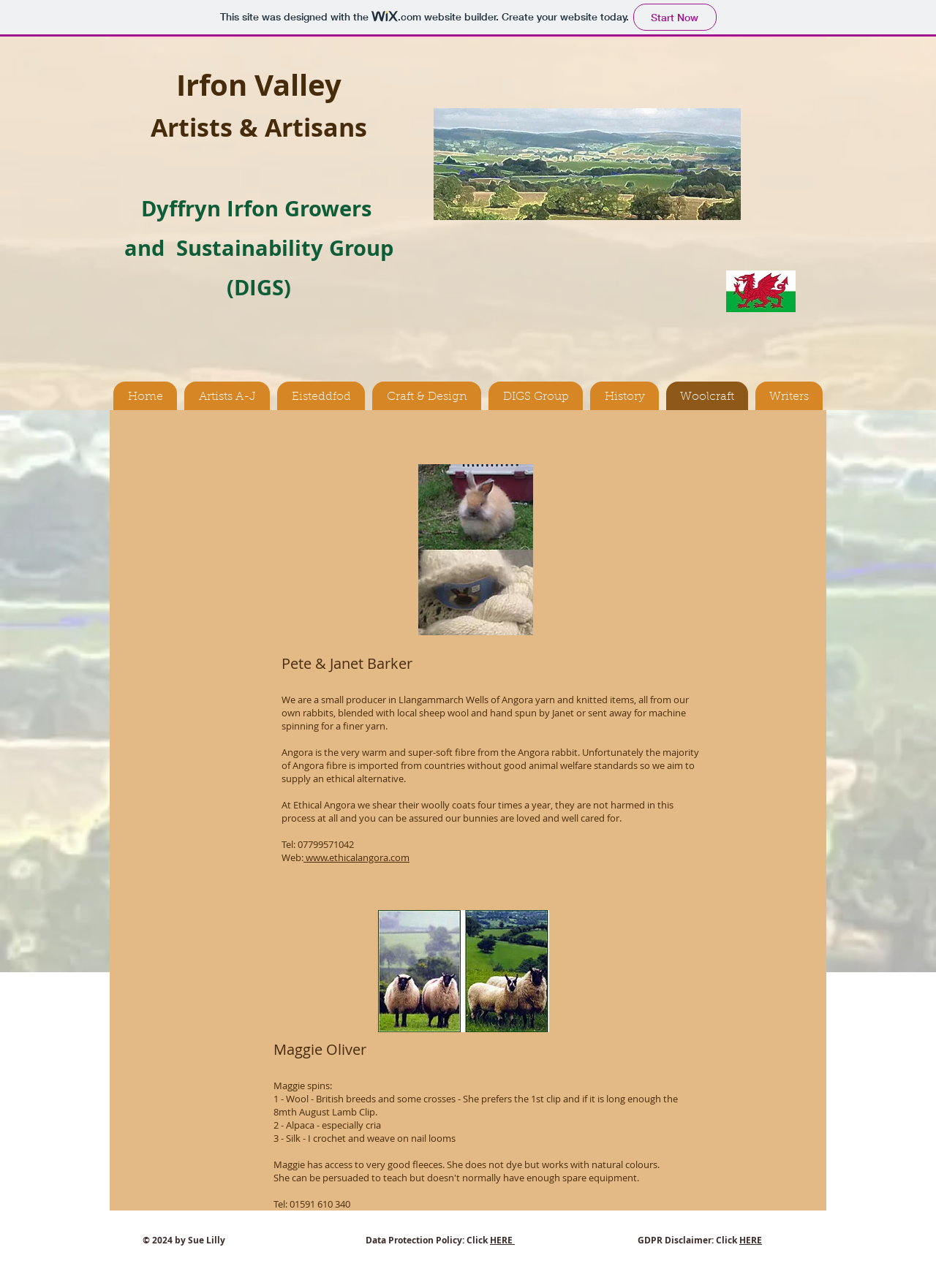Please indicate the bounding box coordinates for the clickable area to complete the following task: "Visit the 'Artists A-J' page". The coordinates should be specified as four float numbers between 0 and 1, i.e., [left, top, right, bottom].

[0.197, 0.296, 0.288, 0.32]